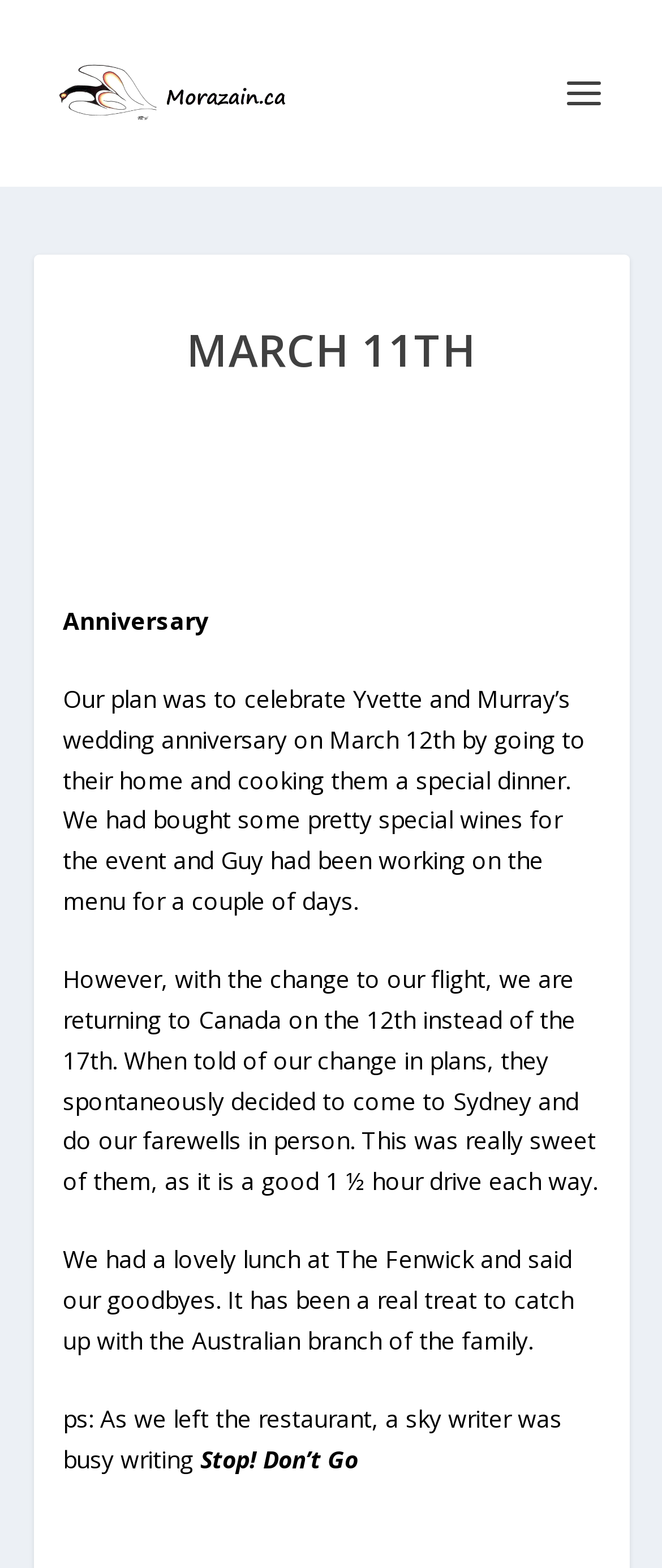Extract the bounding box coordinates for the UI element described by the text: "alt="Guy's View of the World"". The coordinates should be in the form of [left, top, right, bottom] with values between 0 and 1.

[0.077, 0.032, 0.495, 0.087]